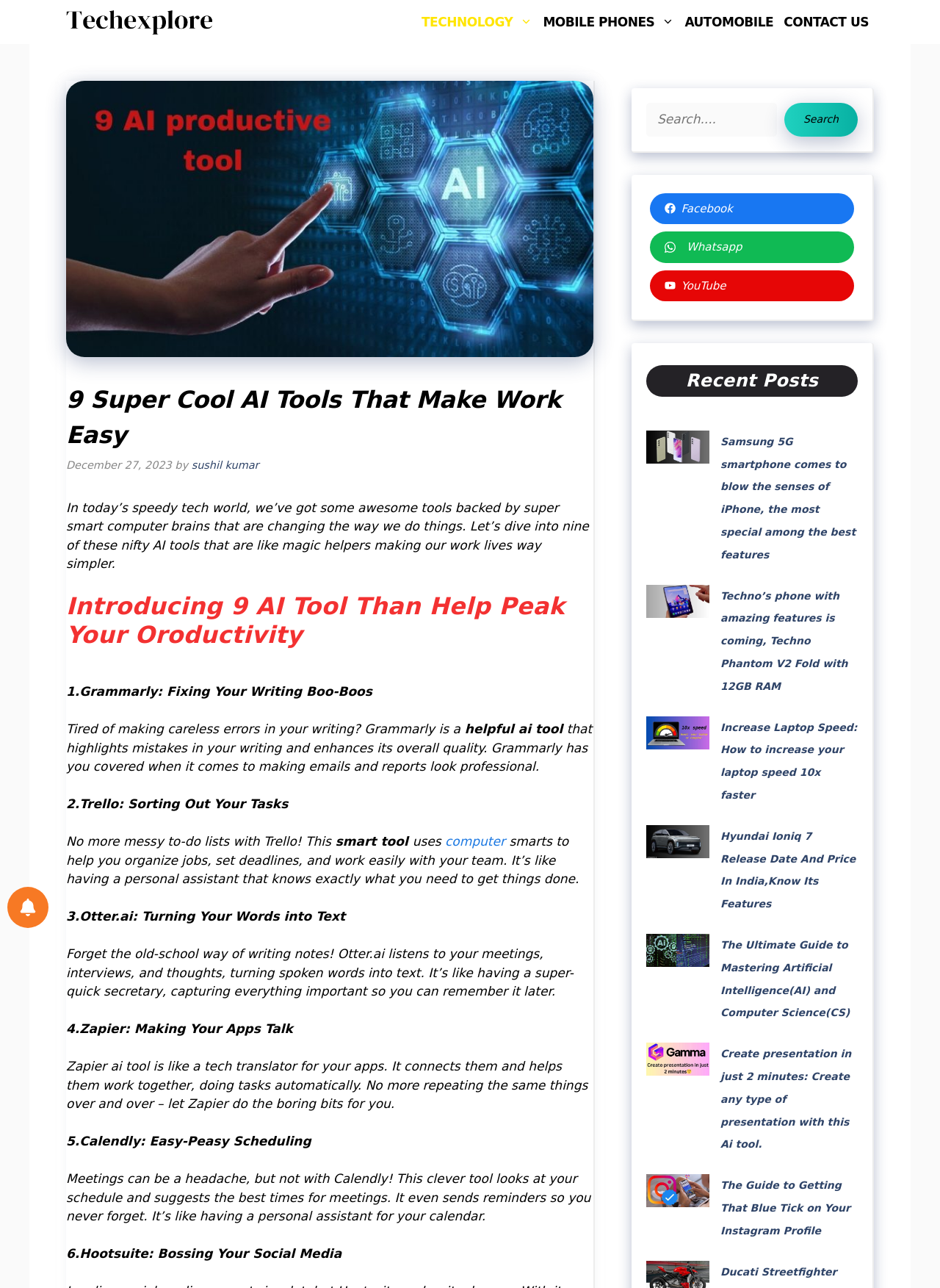What is the name of the smartphone mentioned in the 'Recent Posts' section?
Provide a short answer using one word or a brief phrase based on the image.

Samsung 5G